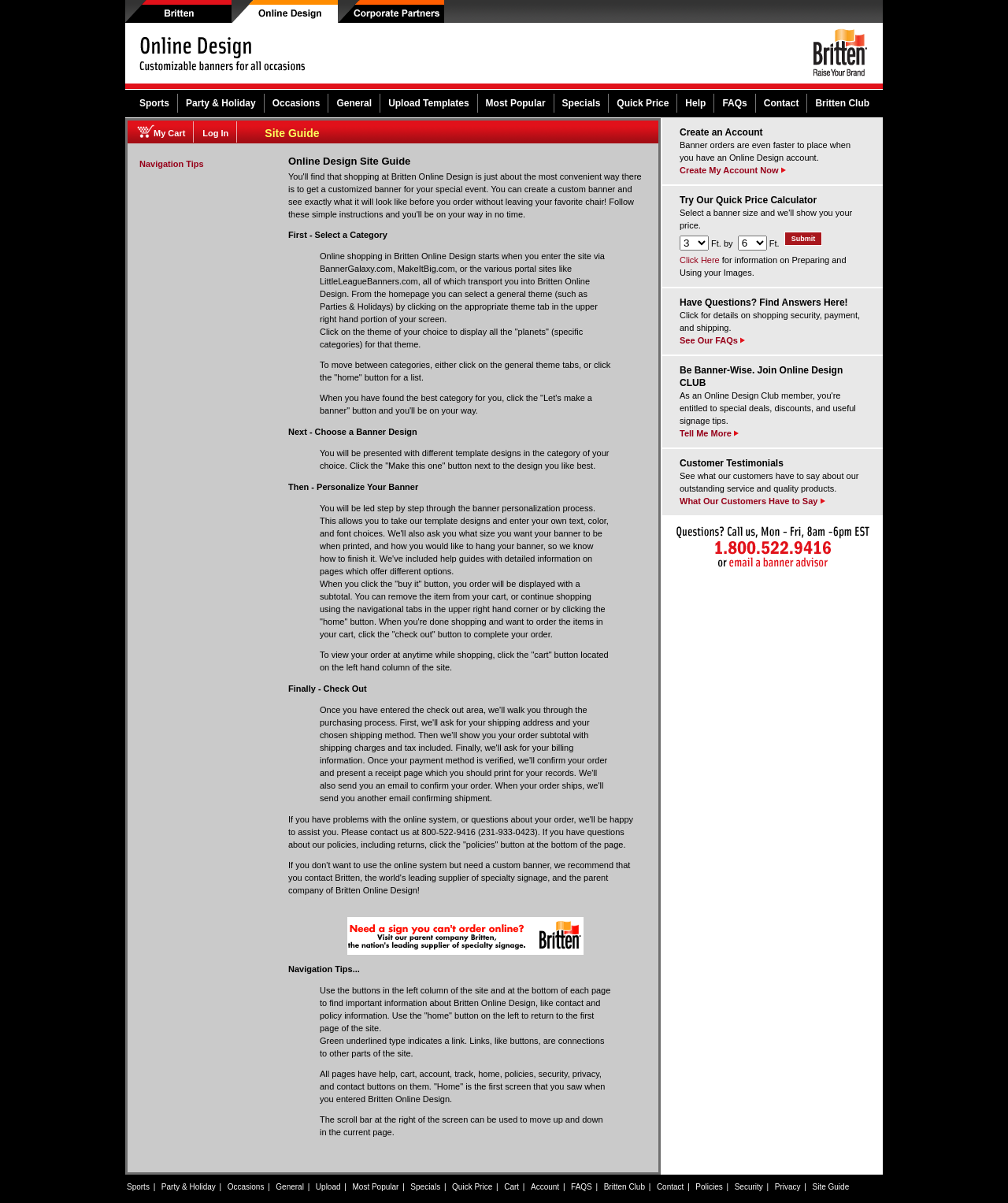How many links are available in the top navigation menu?
Answer the question with a detailed and thorough explanation.

By examining the webpage structure, I counted 12 links in the top navigation menu, including 'Sports', 'Party & Holiday', 'Occasions', 'General', 'Upload Templates', 'Most Popular', 'Specials', 'Quick Price', 'Help', 'FAQs', 'Contact', and 'Britten Club'.